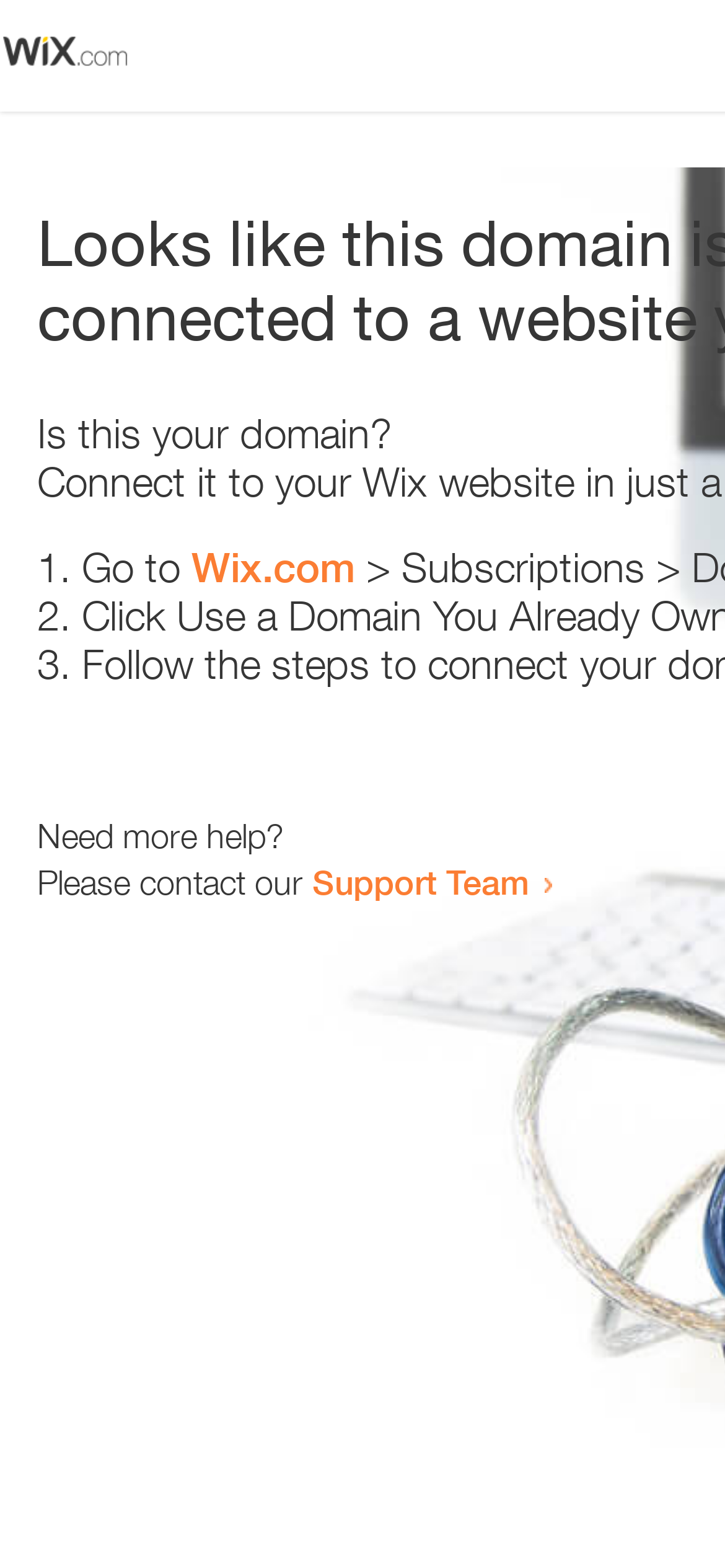How many text elements are present?
Provide a one-word or short-phrase answer based on the image.

5